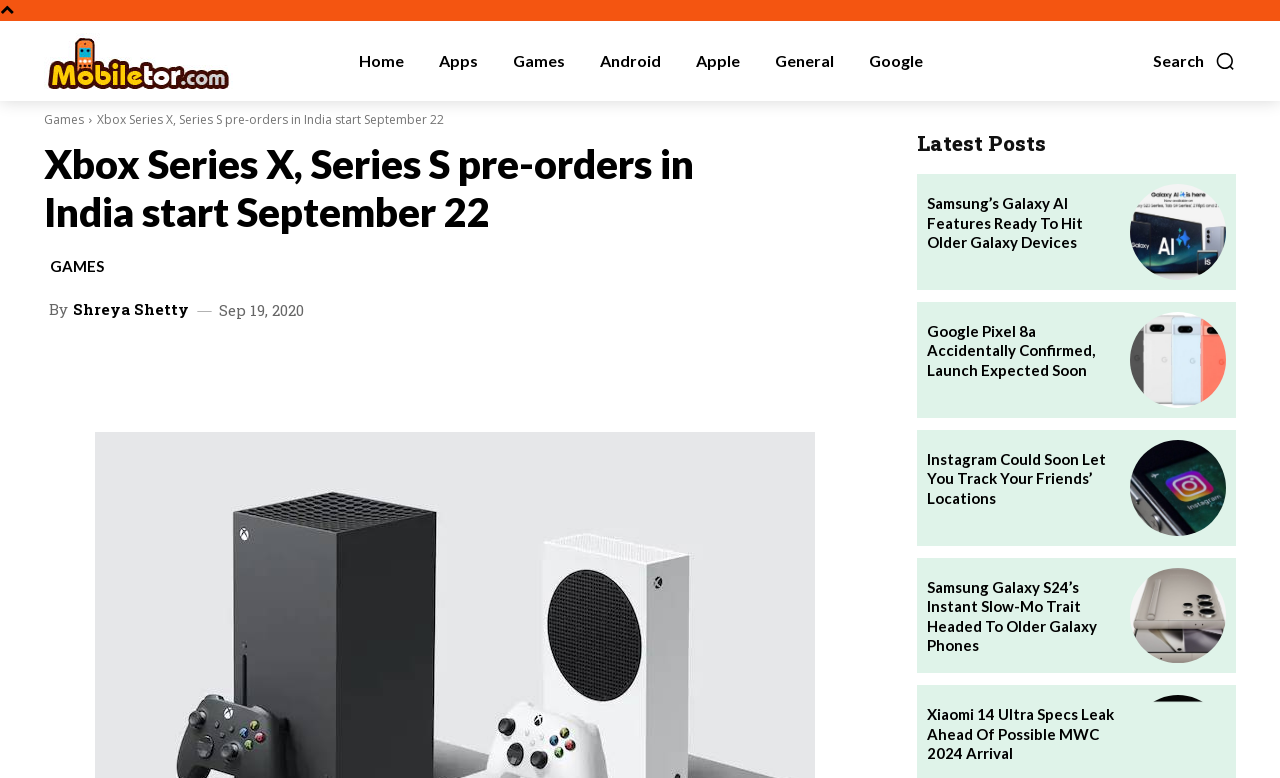Please determine the bounding box coordinates of the element's region to click in order to carry out the following instruction: "View the latest post about Samsung’s Galaxy AI Features". The coordinates should be four float numbers between 0 and 1, i.e., [left, top, right, bottom].

[0.883, 0.237, 0.958, 0.36]